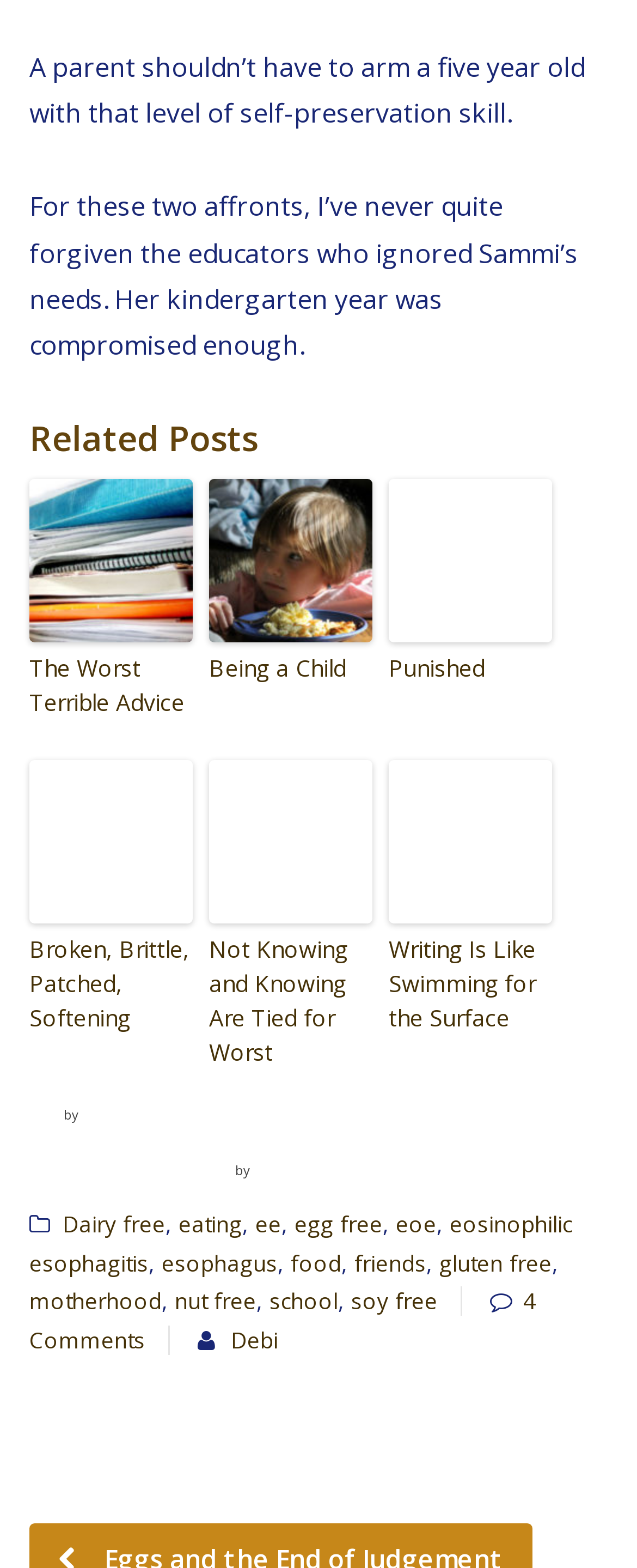Extract the bounding box coordinates of the UI element described by: "Being a Child". The coordinates should include four float numbers ranging from 0 to 1, e.g., [left, top, right, bottom].

[0.328, 0.305, 0.585, 0.436]